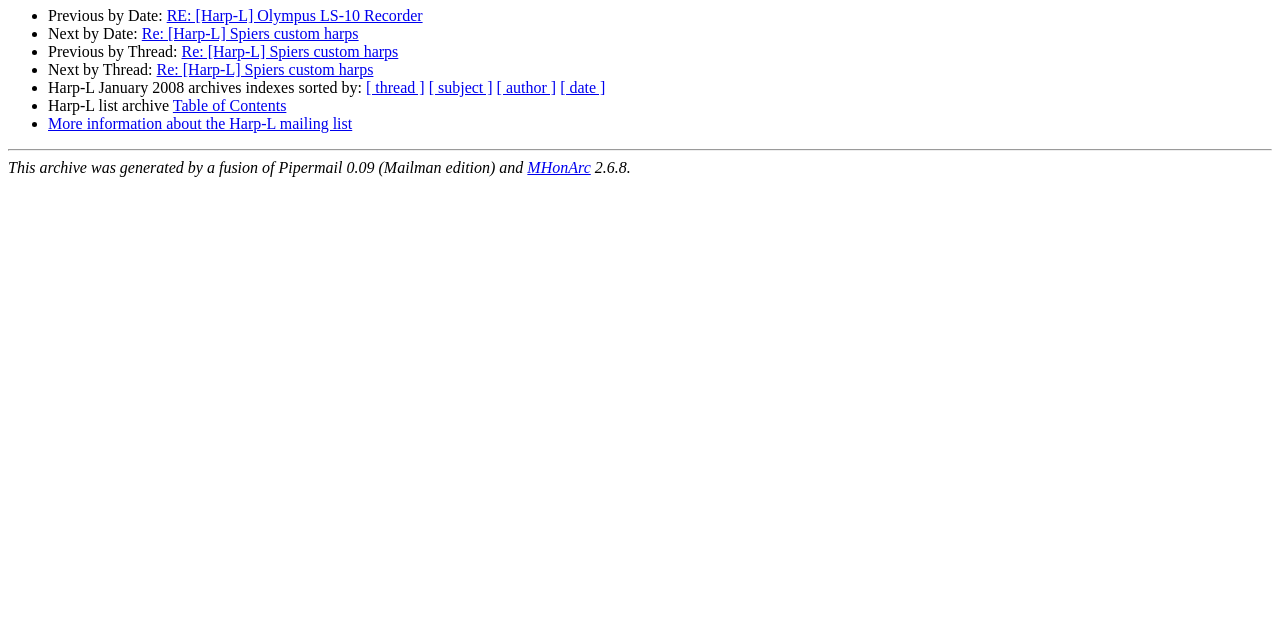Based on the element description, predict the bounding box coordinates (top-left x, top-left y, bottom-right x, bottom-right y) for the UI element in the screenshot: parent_node: Crystal Report title="Crystal Report"

None